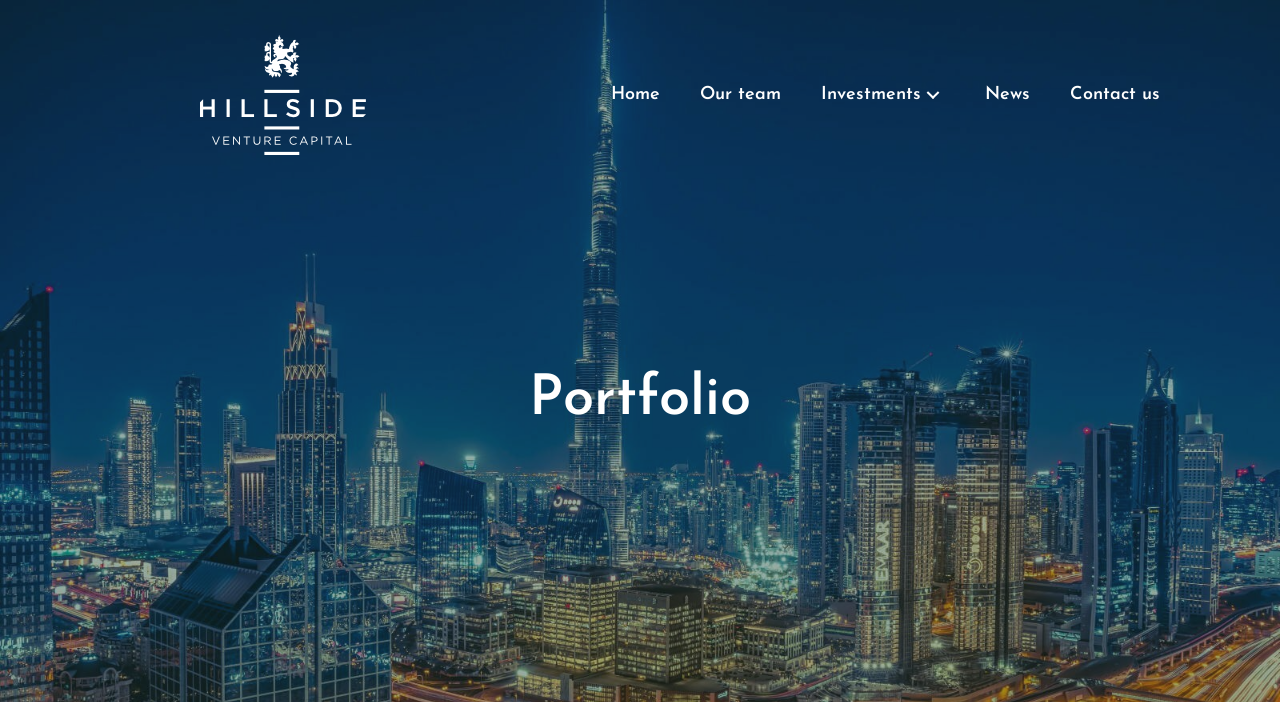Answer the question below with a single word or a brief phrase: 
What is the logo of the company?

Hillside Enterprises